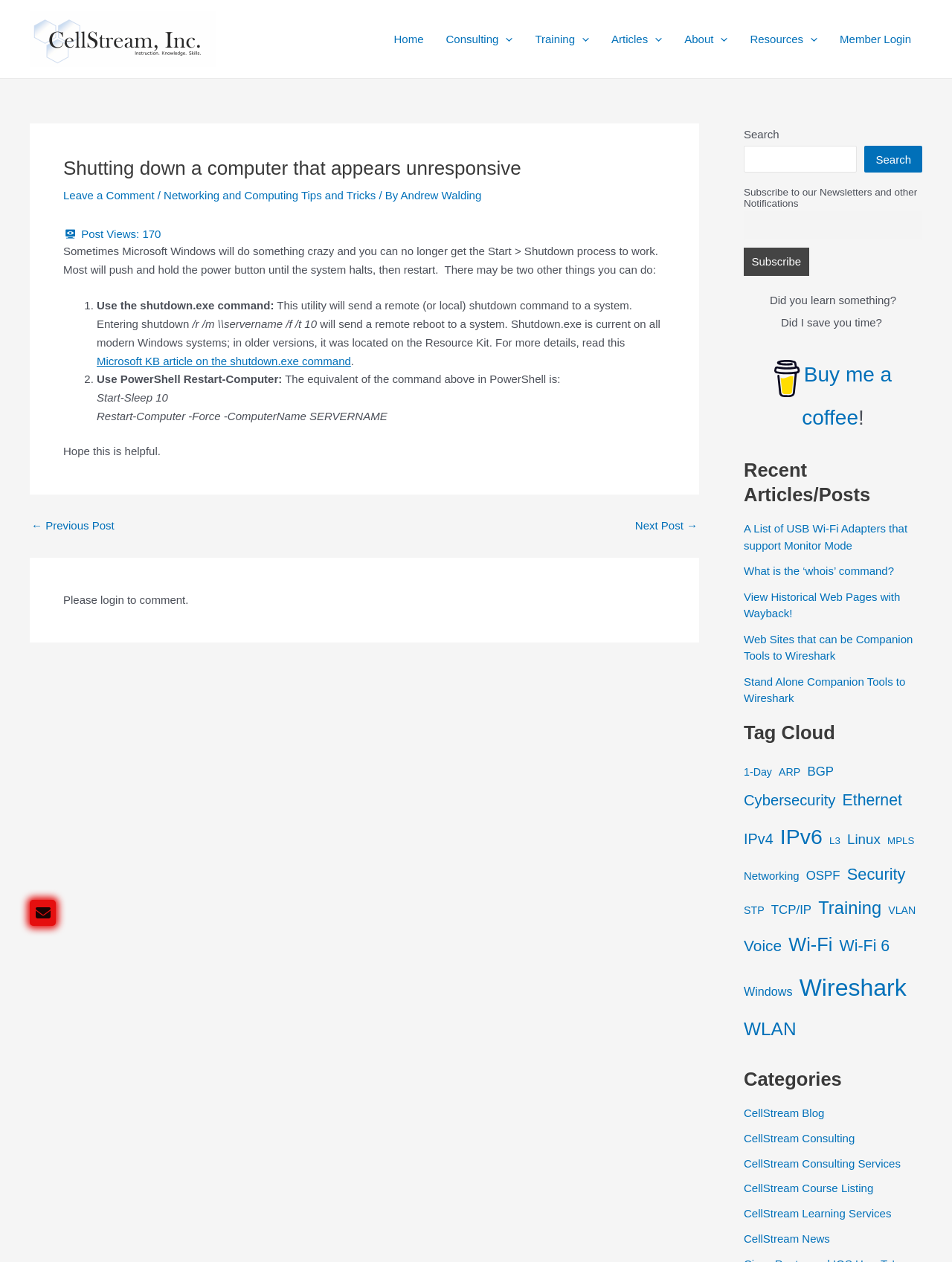Please determine the bounding box coordinates of the element's region to click for the following instruction: "Subscribe to the newsletters".

[0.781, 0.167, 0.969, 0.19]